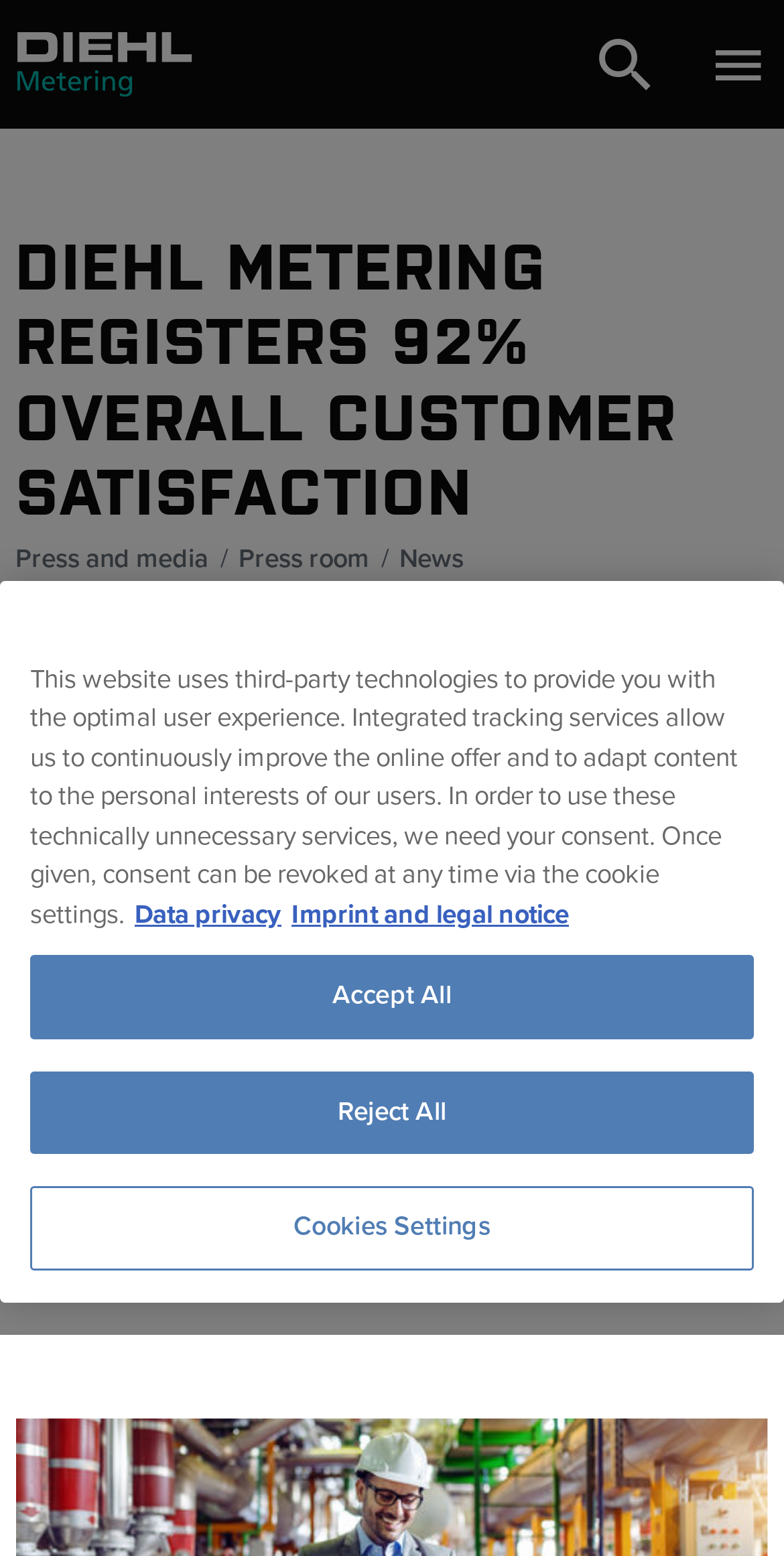What is the company name mentioned in the webpage?
Based on the image, provide a one-word or brief-phrase response.

Diehl Metering